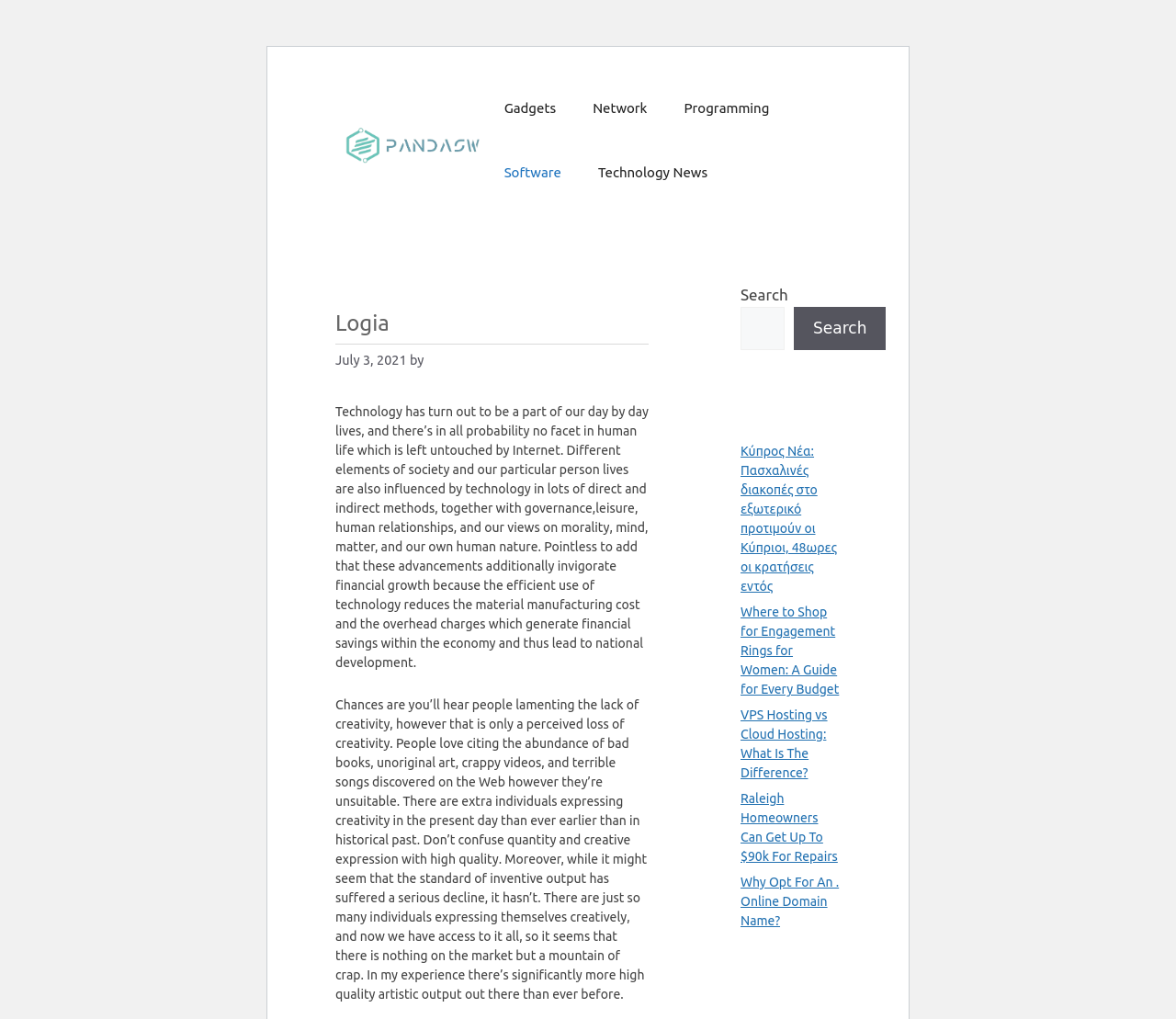Determine the bounding box coordinates of the area to click in order to meet this instruction: "Click on the 'PSW' link".

[0.285, 0.132, 0.413, 0.149]